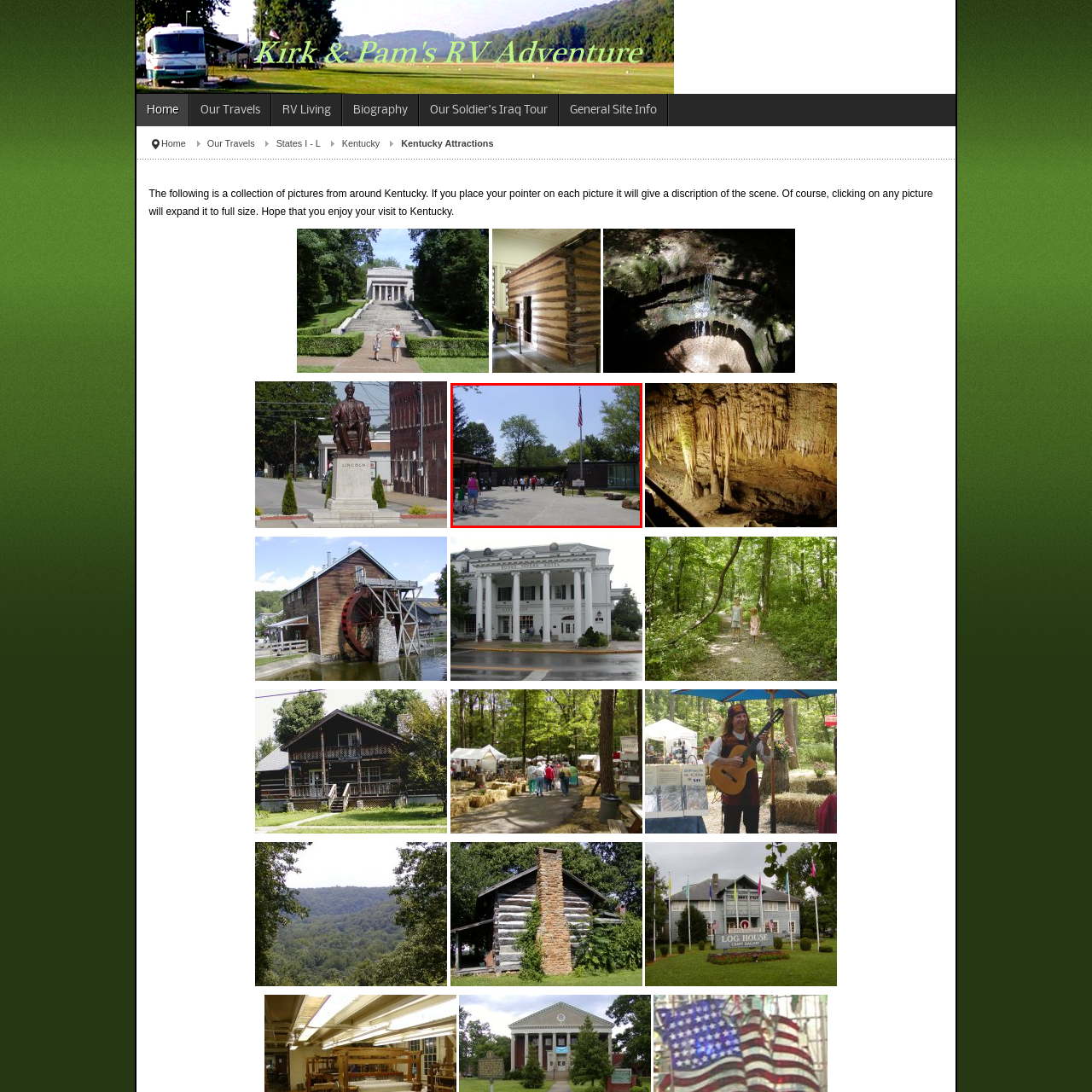Elaborate on the image enclosed by the red box with a detailed description.

The image depicts the visitor center of Mammoth Cave National Park, a prominent attraction located in Kentucky. Visitors are seen walking along a wide, paved pathway leading towards the entrance, with clusters of trees and a flagpole featuring the American flag in the background. The architecture showcases a blend of modern design with natural surroundings, providing a welcoming atmosphere for tourists eager to explore the cave system recognized for its impressive cavern formations. The scene reflects a beautiful day, with clear skies, inviting people to enjoy the natural beauty and recreational opportunities that the park offers.